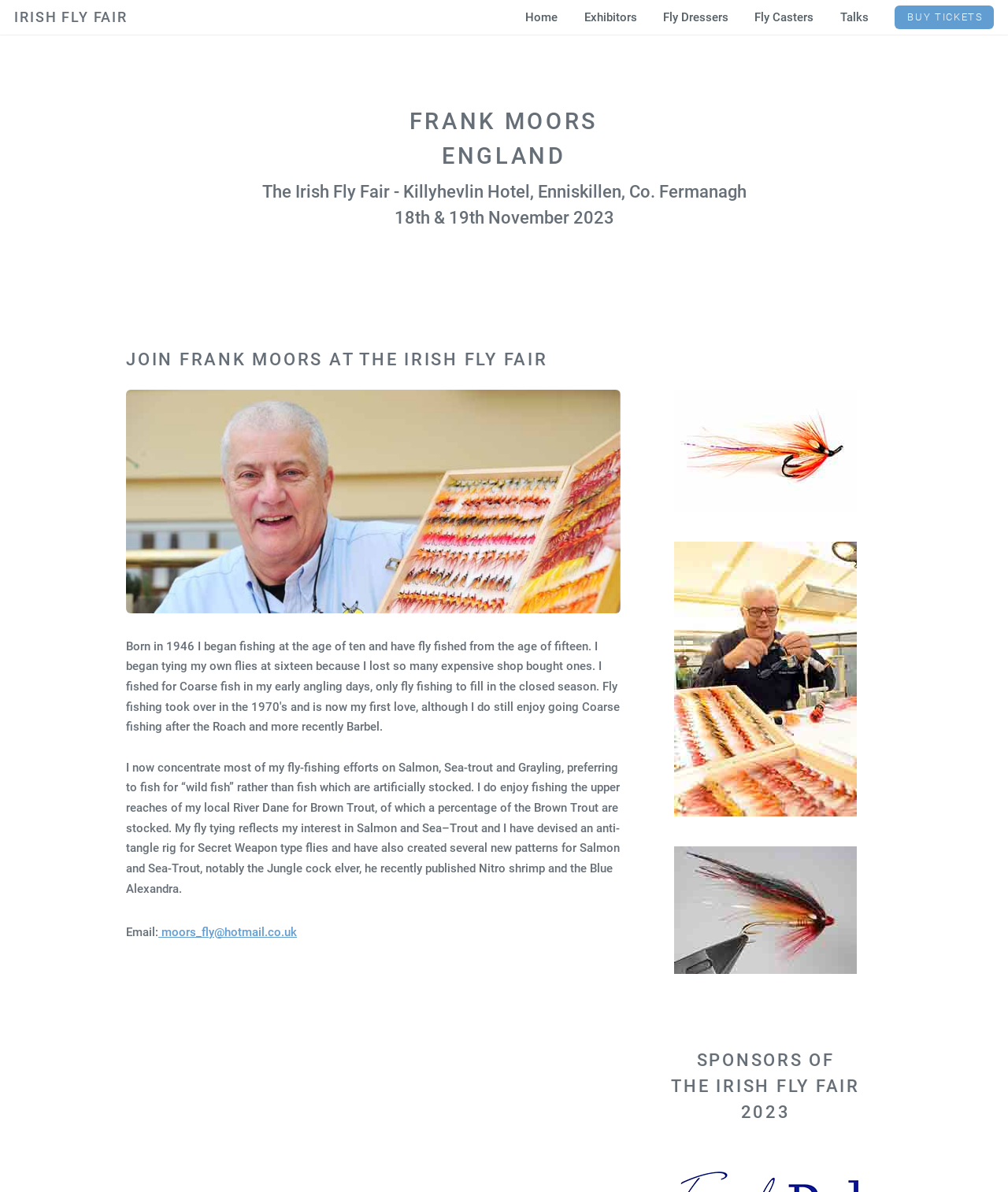What are the different sections of the Irish Fly Fair website?
Using the image as a reference, deliver a detailed and thorough answer to the question.

I determined the different sections of the Irish Fly Fair website by looking at the navigation menu, where I found links to various sections such as 'Home', 'Exhibitors', 'Fly Dressers', 'Fly Casters', and 'Talks'.